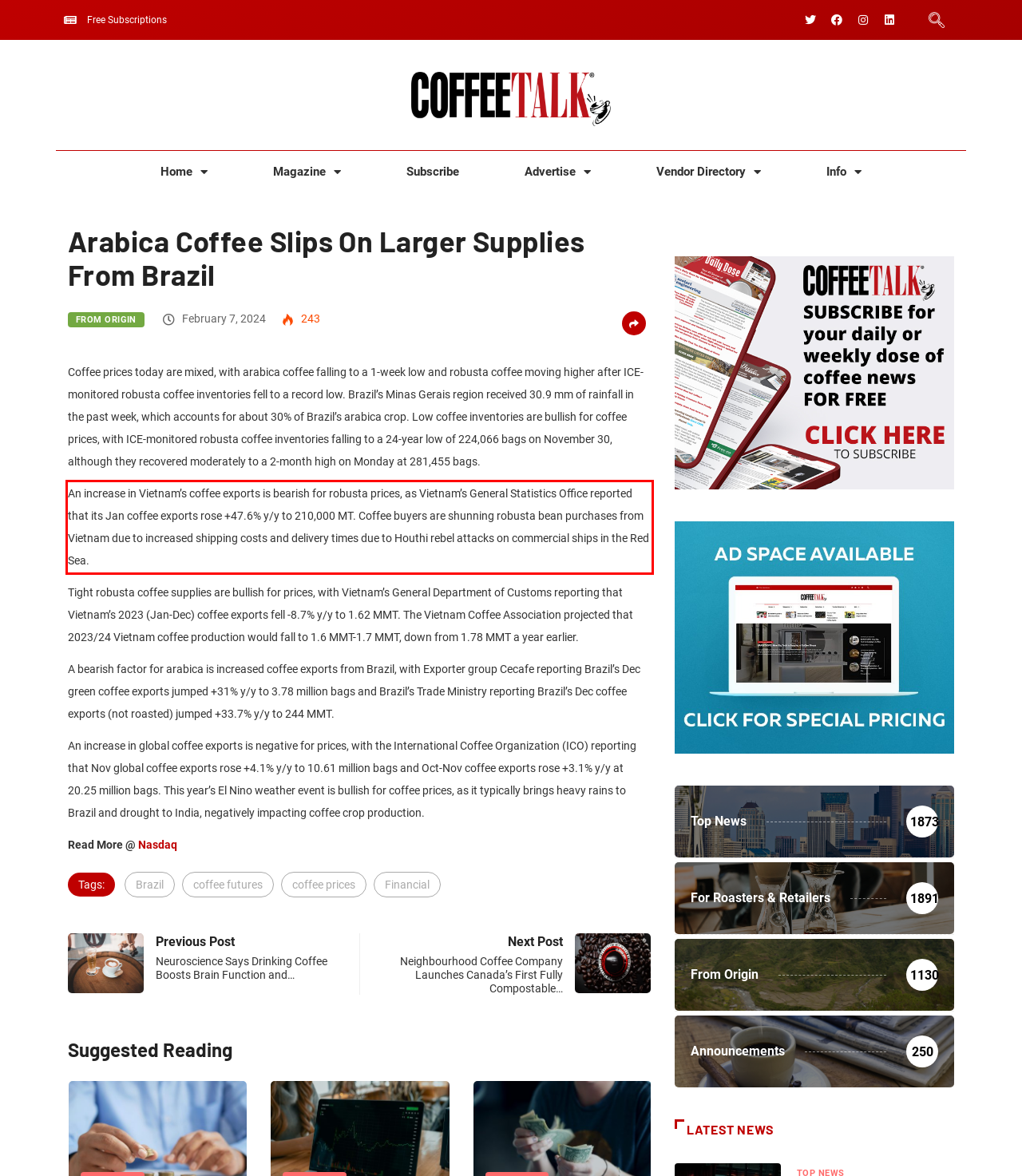Analyze the red bounding box in the provided webpage screenshot and generate the text content contained within.

An increase in Vietnam’s coffee exports is bearish for robusta prices, as Vietnam’s General Statistics Office reported that its Jan coffee exports rose +47.6% y/y to 210,000 MT. Coffee buyers are shunning robusta bean purchases from Vietnam due to increased shipping costs and delivery times due to Houthi rebel attacks on commercial ships in the Red Sea.